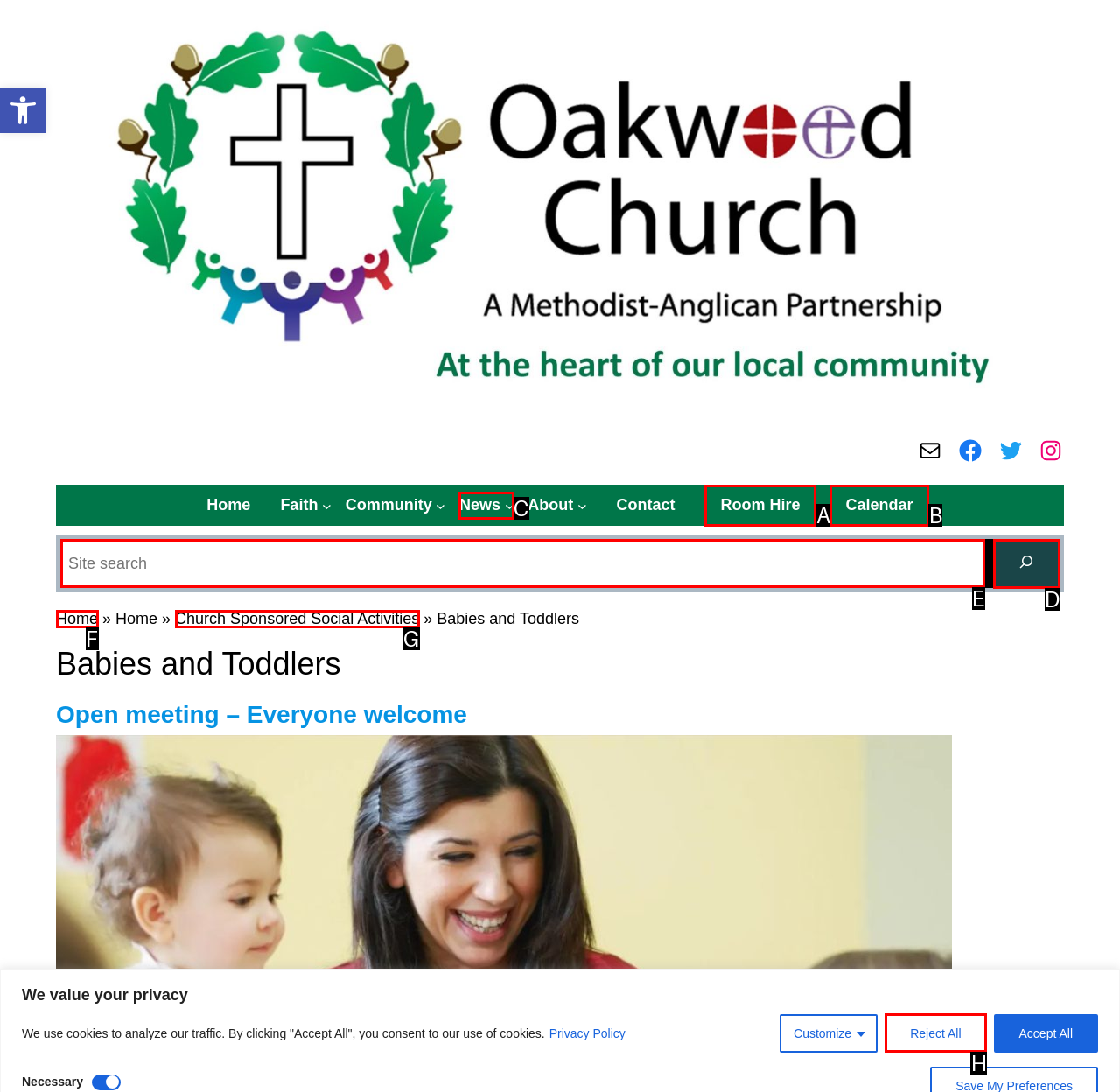Select the letter of the UI element that matches this task: Search oakwoodchurch.info
Provide the answer as the letter of the correct choice.

E